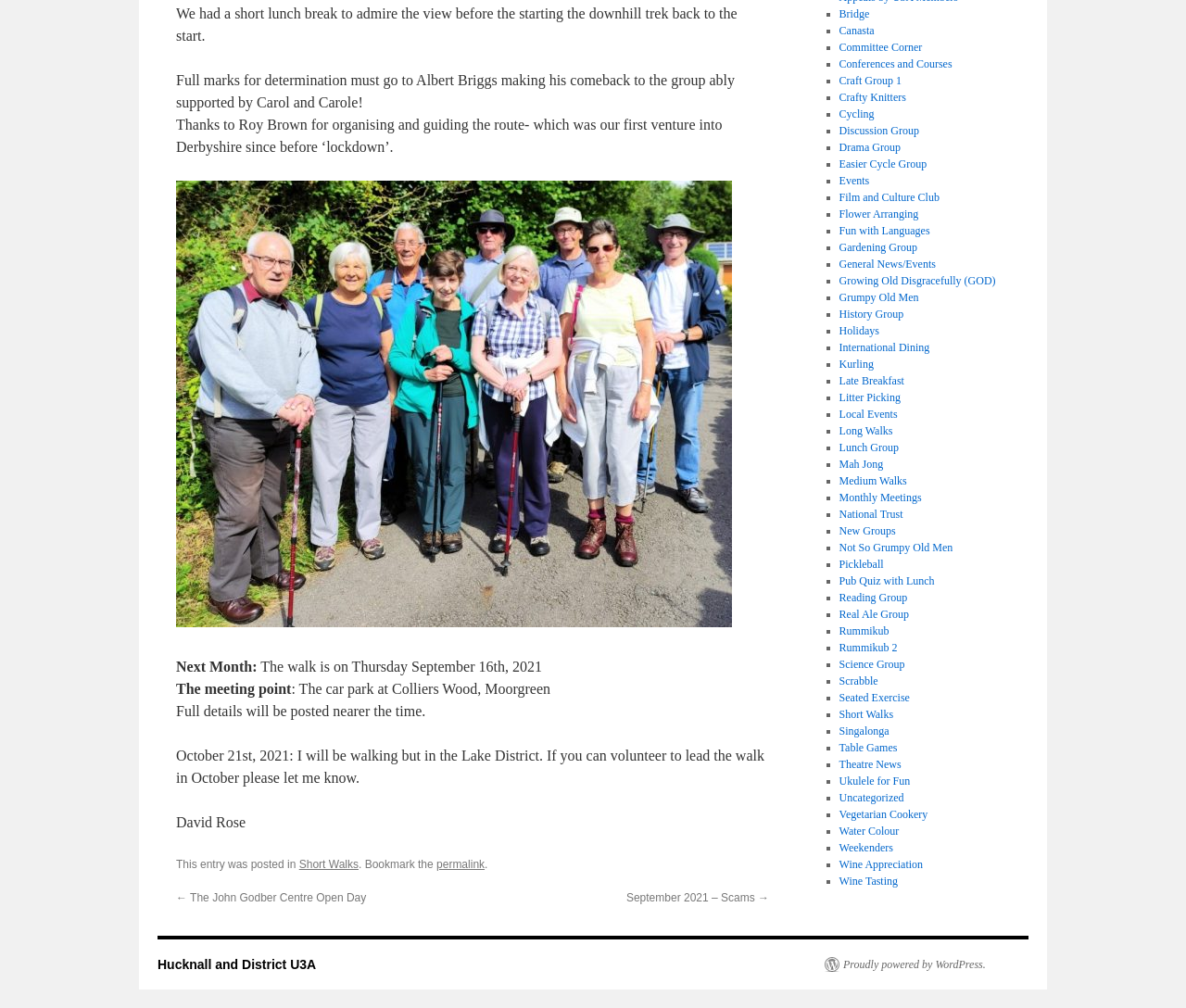Please provide the bounding box coordinate of the region that matches the element description: Conferences and Courses. Coordinates should be in the format (top-left x, top-left y, bottom-right x, bottom-right y) and all values should be between 0 and 1.

[0.707, 0.057, 0.803, 0.07]